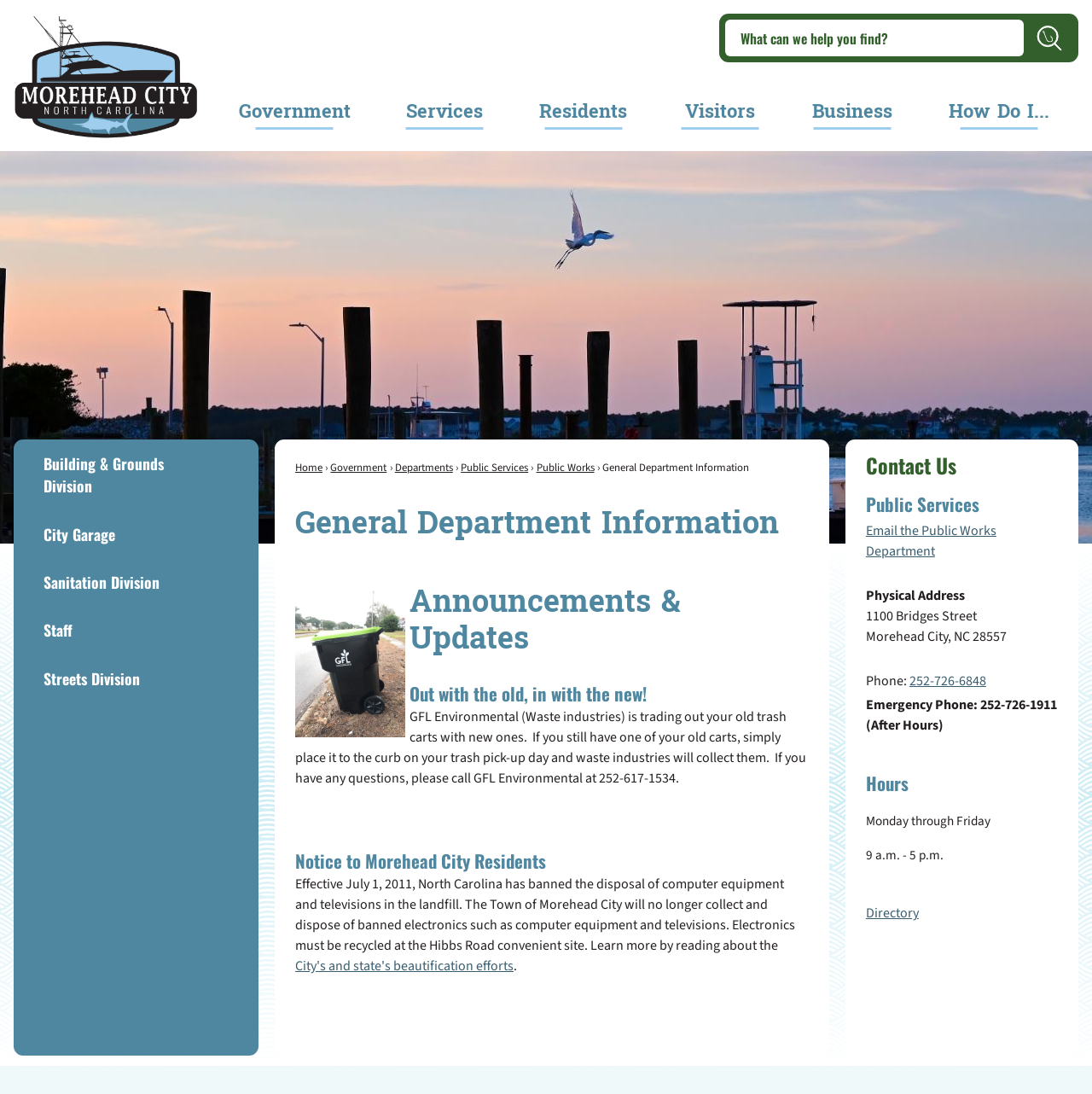Give an in-depth explanation of the webpage layout and content.

The webpage is about the Public Works Department of Morehead City, North Carolina. At the top, there is a link to skip to the main content and a link to the Morehead City North Carolina Home Page, accompanied by an image. A search region is located at the top right, consisting of a search textbox and a search button with an image.

Below the search region, there is a vertical menu with several menu items, including Government, Services, Residents, Visitors, Business, and How Do I.... The main content area is divided into two sections. The left section contains links to Home, Government, Departments, Public Services, and Public Works, as well as a heading "General Department Information" and a static text with the same content.

The right section is further divided into several subsections. The first subsection has a heading "Ann New Trash ouncements & Updates" with an image, followed by a paragraph of text about GFL Environmental replacing old trash carts with new ones. The second subsection has a heading "Notice to Morehead City Residents" and informs about the ban on disposing of computer equipment and televisions in landfills.

The third subsection has a heading with no text, followed by a complementary region that contains contact information, including a link to "Contact Us", physical address, phone number, and emergency phone number. There is also a link to "Email the Public Works Department" and a directory link.

On the left side of the main content area, there is another vertical menu with menu items related to the Public Works Department, including Building & Grounds Division, City Garage, Sanitation Division, Staff, and Streets Division. Each menu item has a corresponding link.